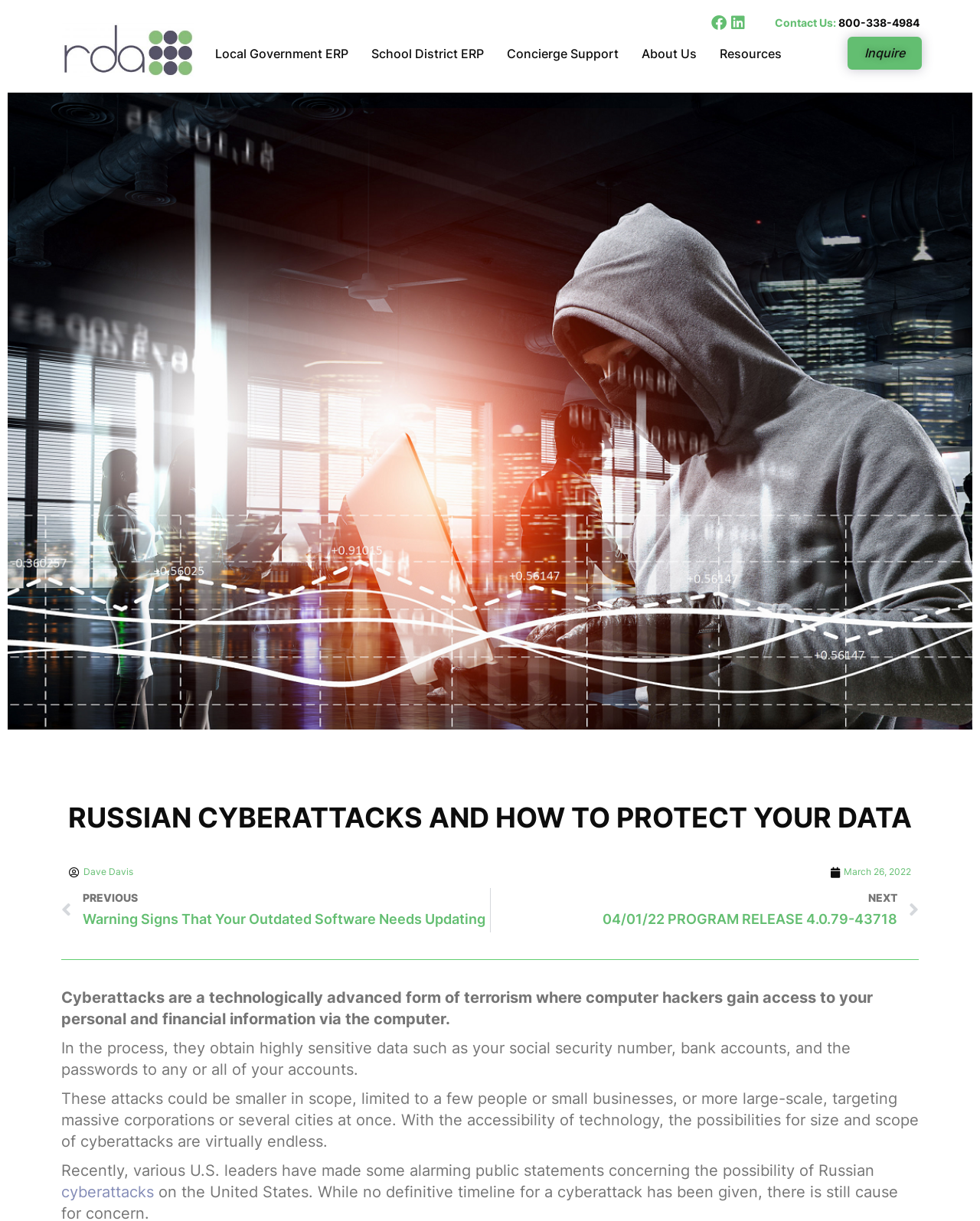What type of image is displayed on the webpage?
Please look at the screenshot and answer using one word or phrase.

Cyber Attack